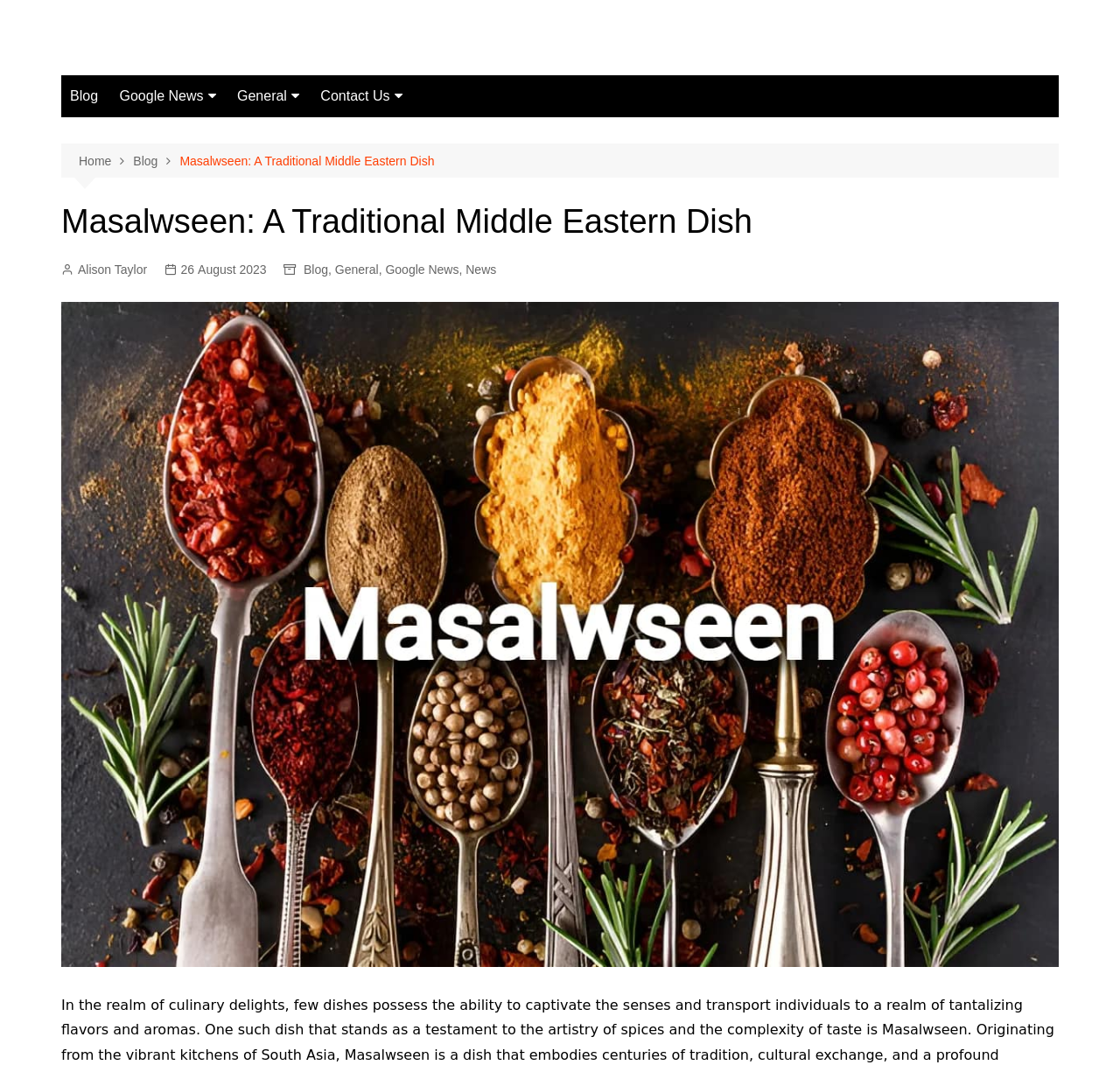Generate the text of the webpage's primary heading.

Masalwseen: A Traditional Middle Eastern Dish